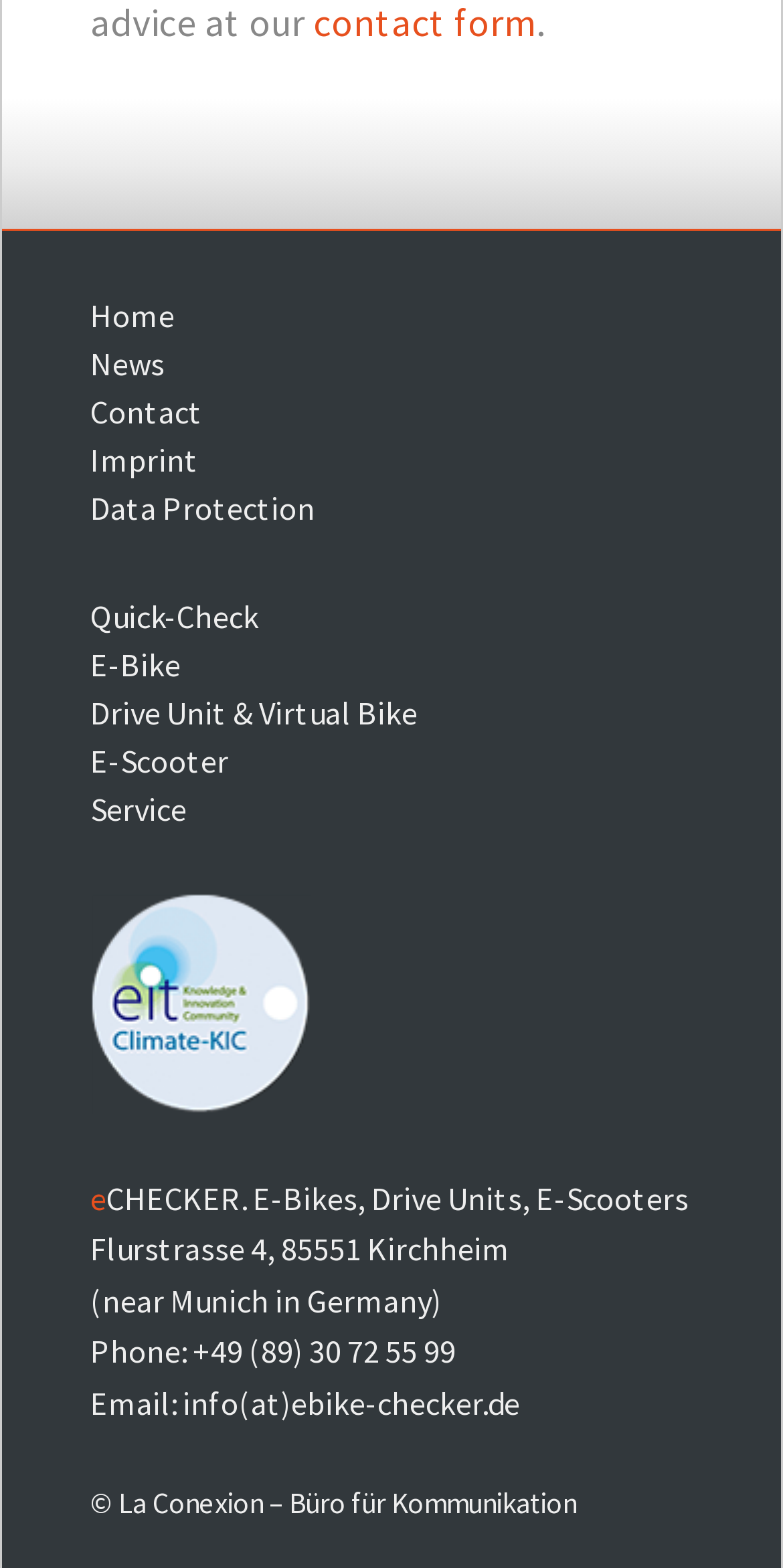Highlight the bounding box coordinates of the region I should click on to meet the following instruction: "contact us".

[0.115, 0.249, 0.259, 0.275]